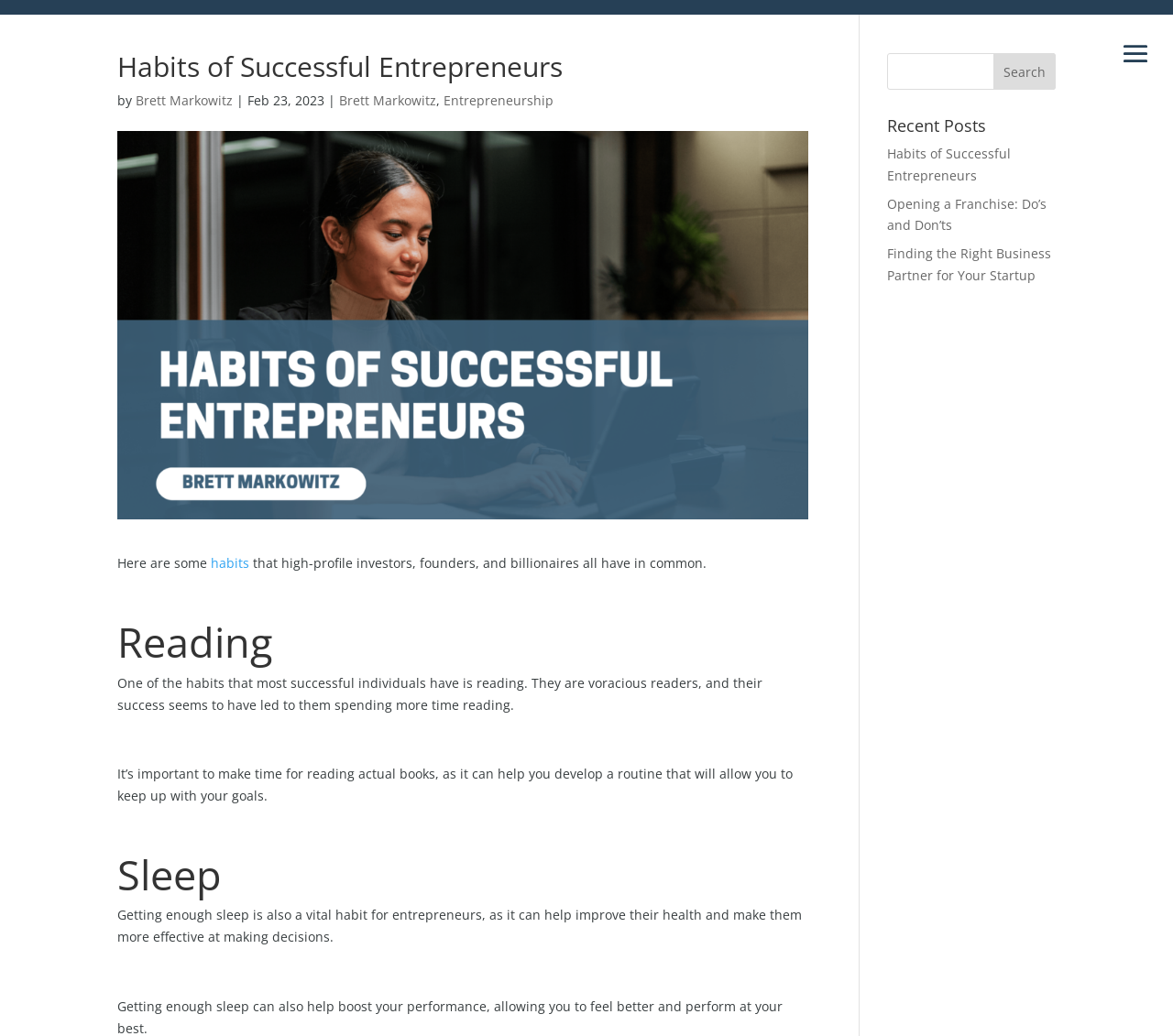What is the author of the article?
Please give a well-detailed answer to the question.

The author of the article can be determined by looking at the text 'by Brett Markowitz' which is located below the main heading 'Habits of Successful Entrepreneurs'.